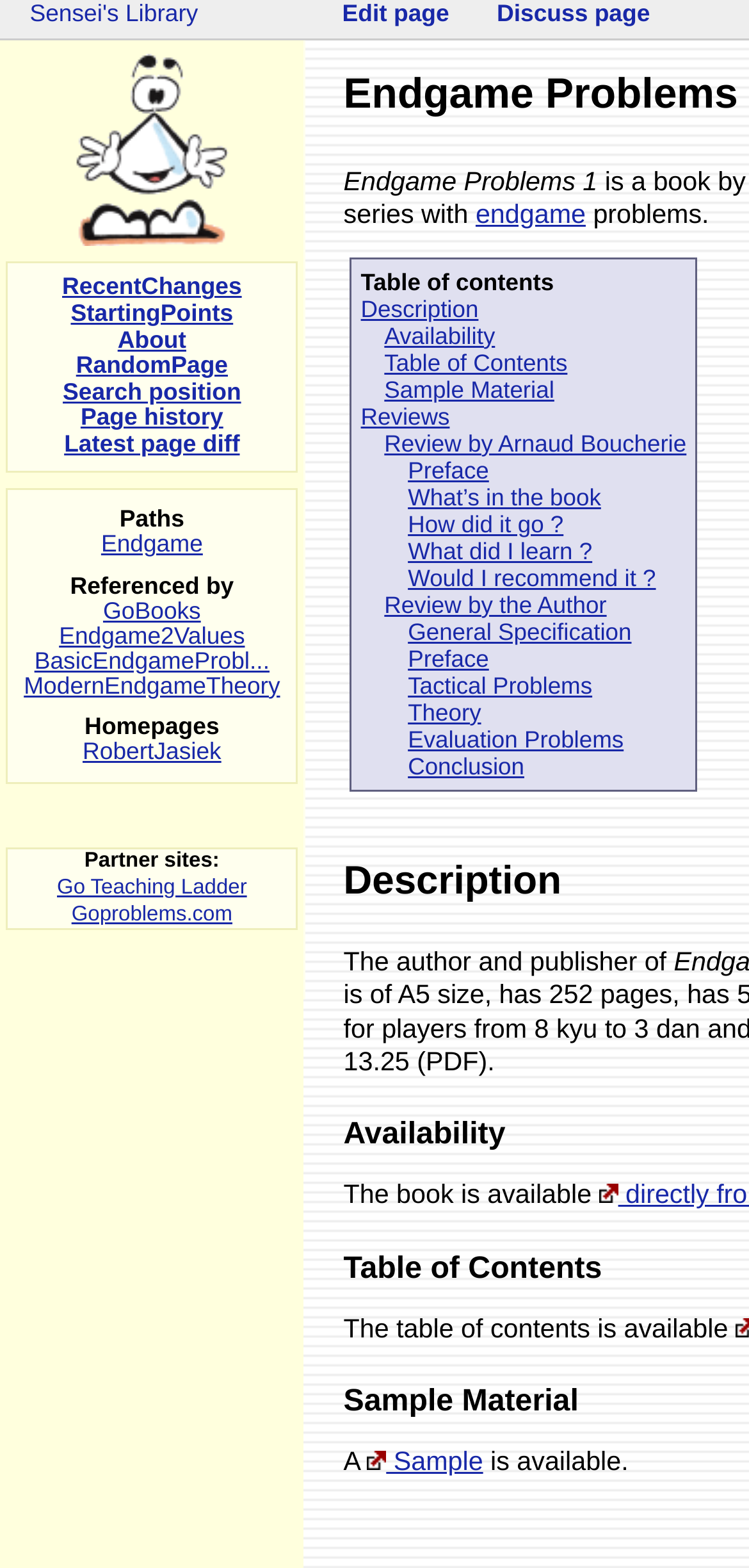Please identify the bounding box coordinates of the region to click in order to complete the given instruction: "Edit the page". The coordinates should be four float numbers between 0 and 1, i.e., [left, top, right, bottom].

[0.441, 0.0, 0.616, 0.019]